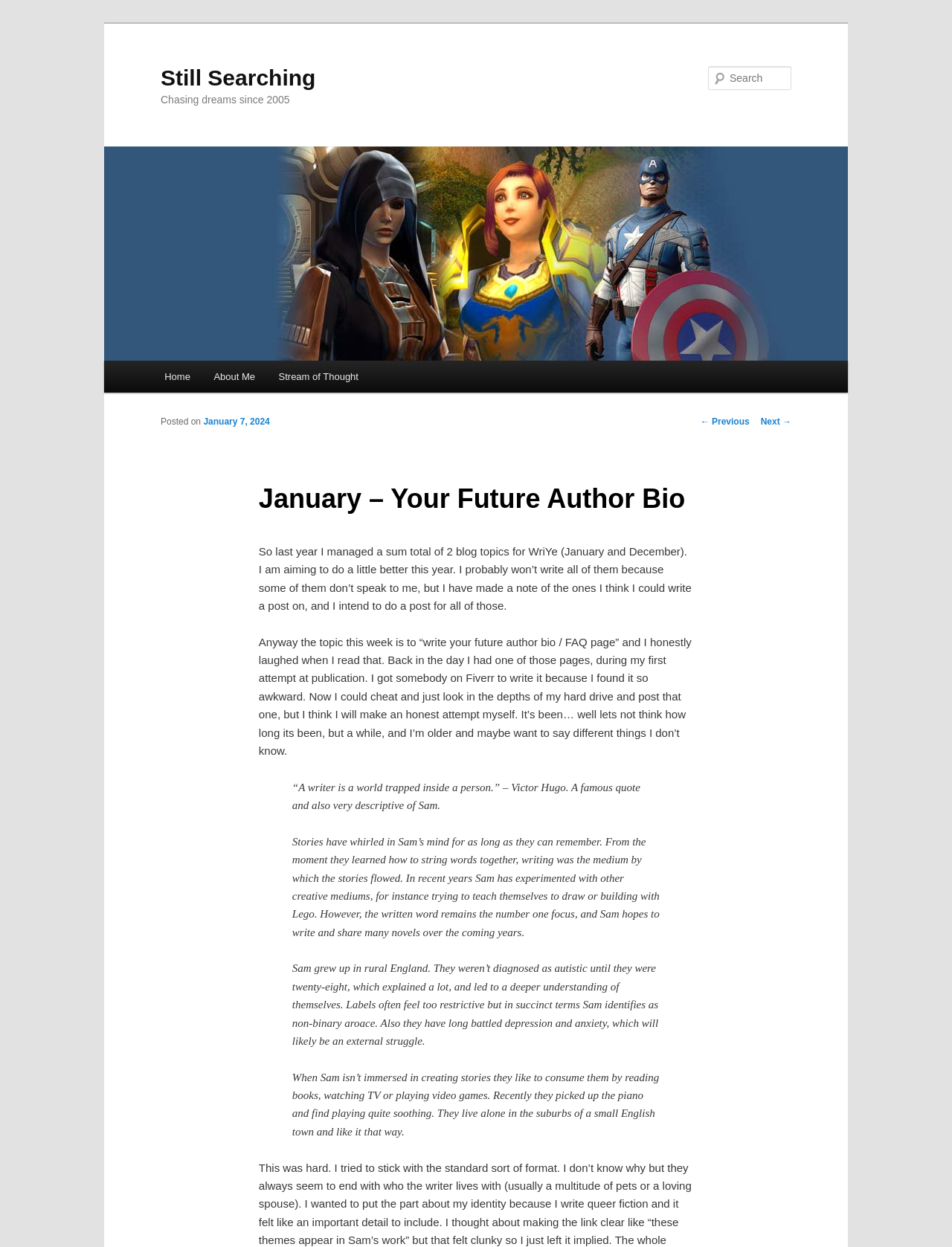What is the topic of the blog post?
Provide a detailed answer to the question, using the image to inform your response.

I found the topic of the blog post by reading the text content of the webpage. The text mentions 'Anyway the topic this week is to “write your future author bio / FAQ page”', which indicates that the topic of the blog post is to write a future author bio.